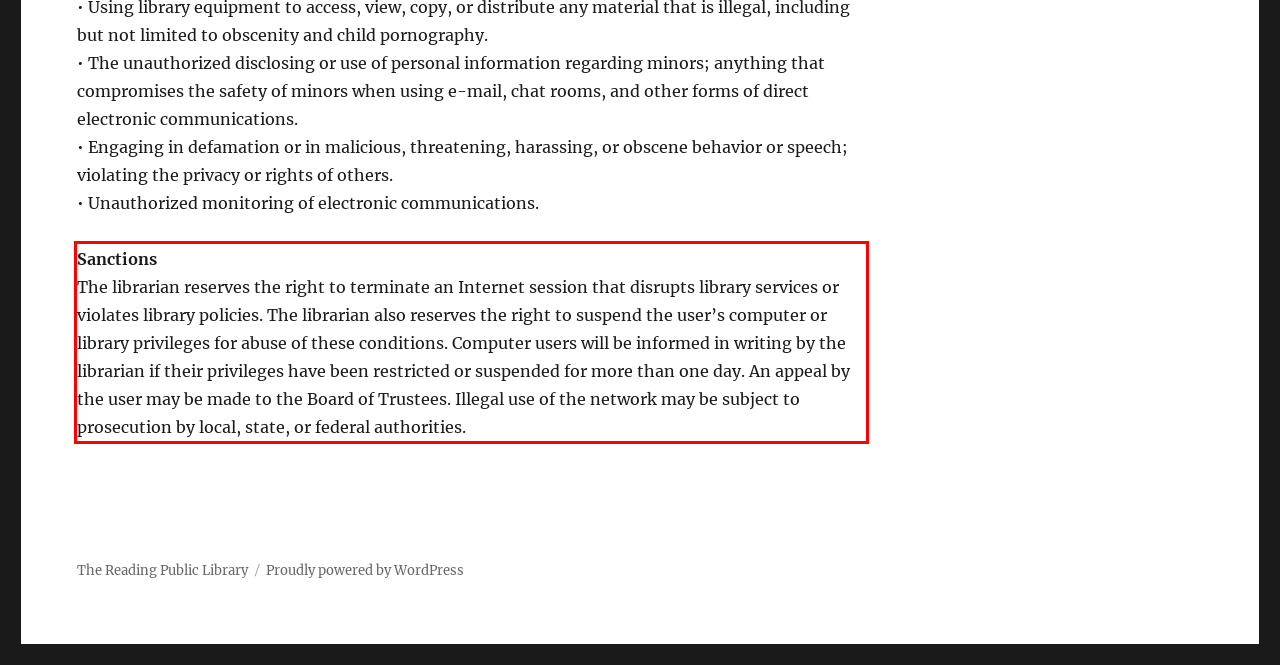Please perform OCR on the text within the red rectangle in the webpage screenshot and return the text content.

Sanctions The librarian reserves the right to terminate an Internet session that disrupts library services or violates library policies. The librarian also reserves the right to suspend the user’s computer or library privileges for abuse of these conditions. Computer users will be informed in writing by the librarian if their privileges have been restricted or suspended for more than one day. An appeal by the user may be made to the Board of Trustees. Illegal use of the network may be subject to prosecution by local, state, or federal authorities.